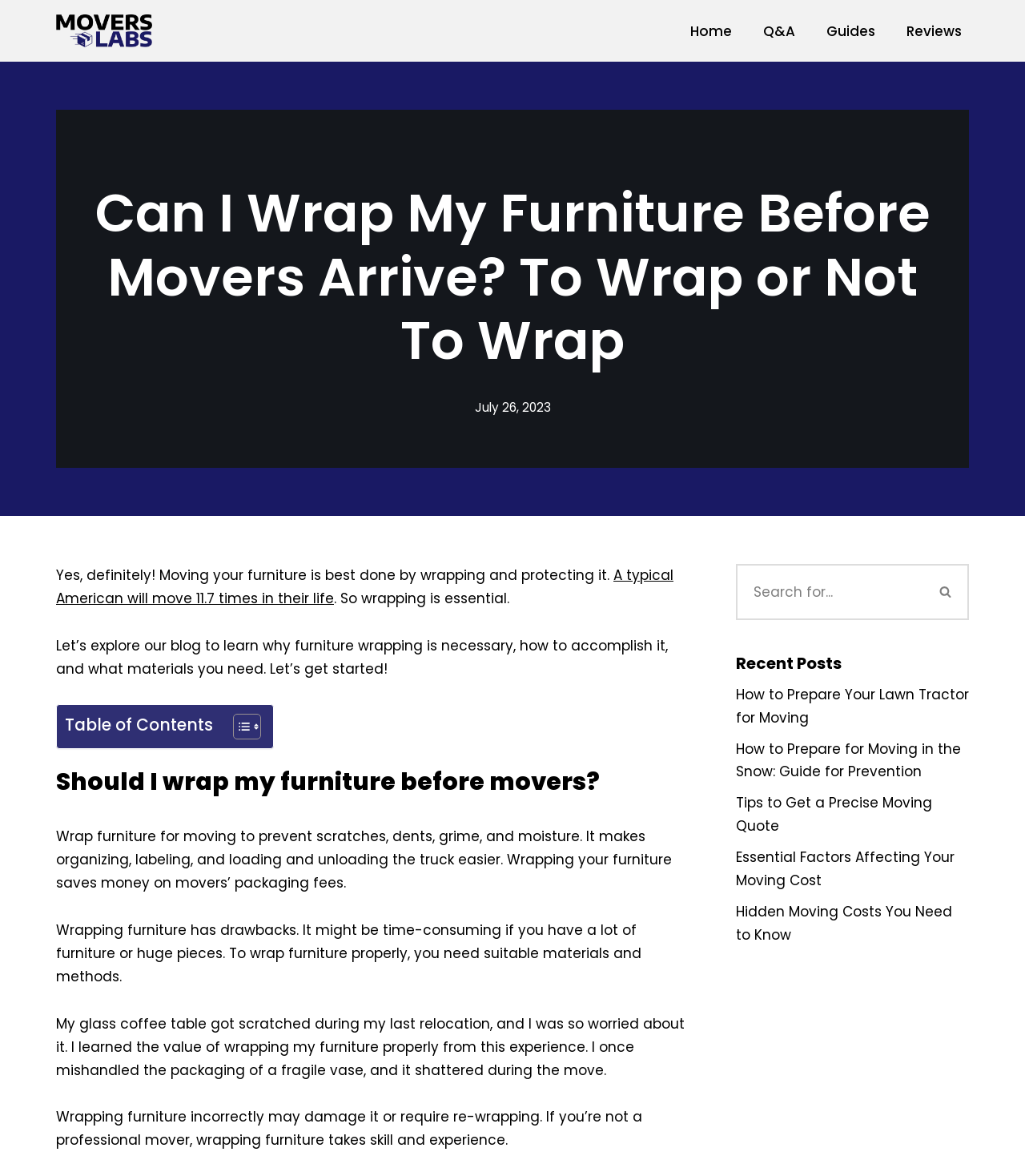Given the element description "Skip to content", identify the bounding box of the corresponding UI element.

[0.0, 0.022, 0.023, 0.035]